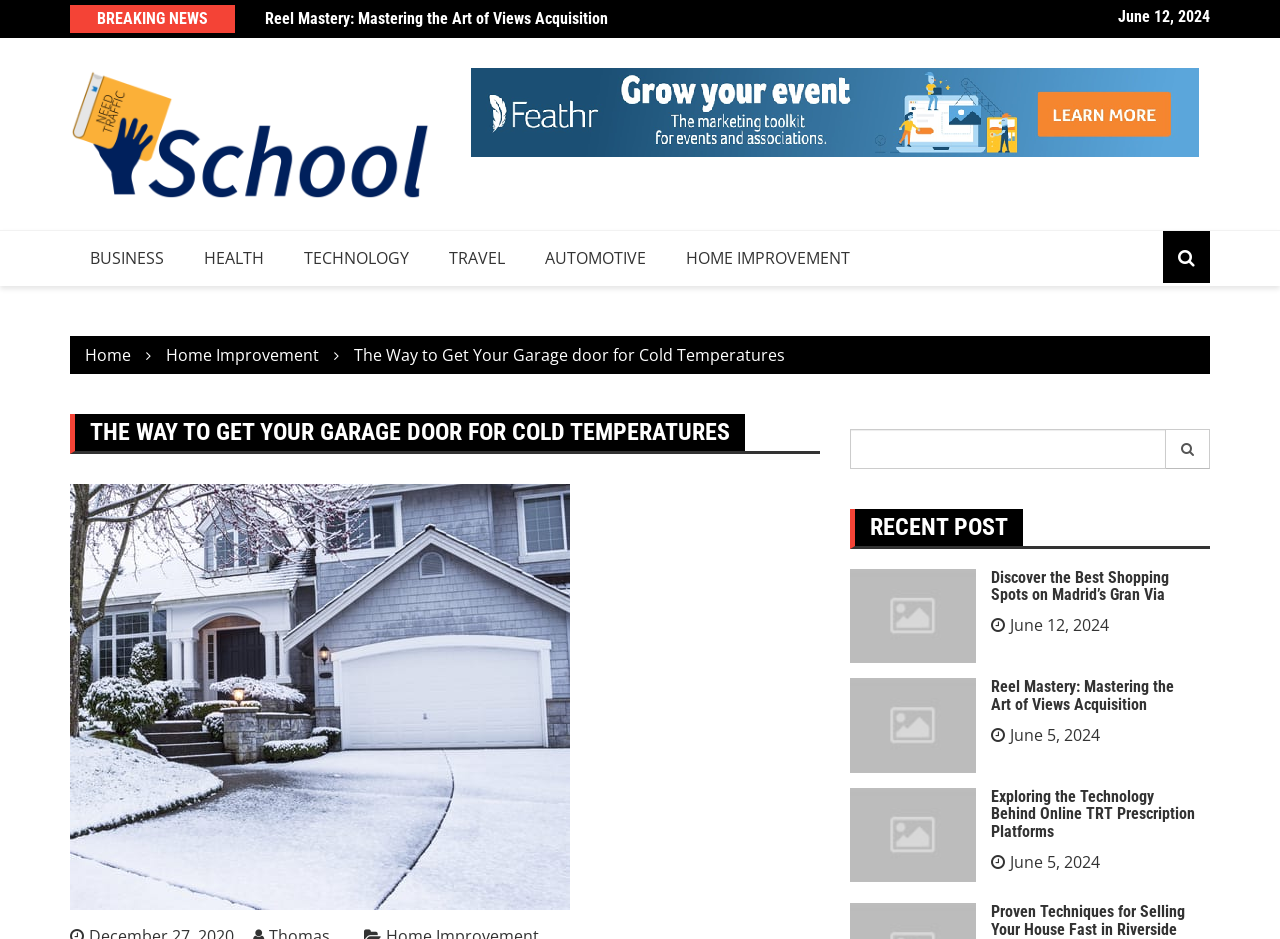Find the bounding box coordinates for the area that must be clicked to perform this action: "Discover the Best Shopping Spots on Madrid’s Gran Via".

[0.664, 0.606, 0.762, 0.706]